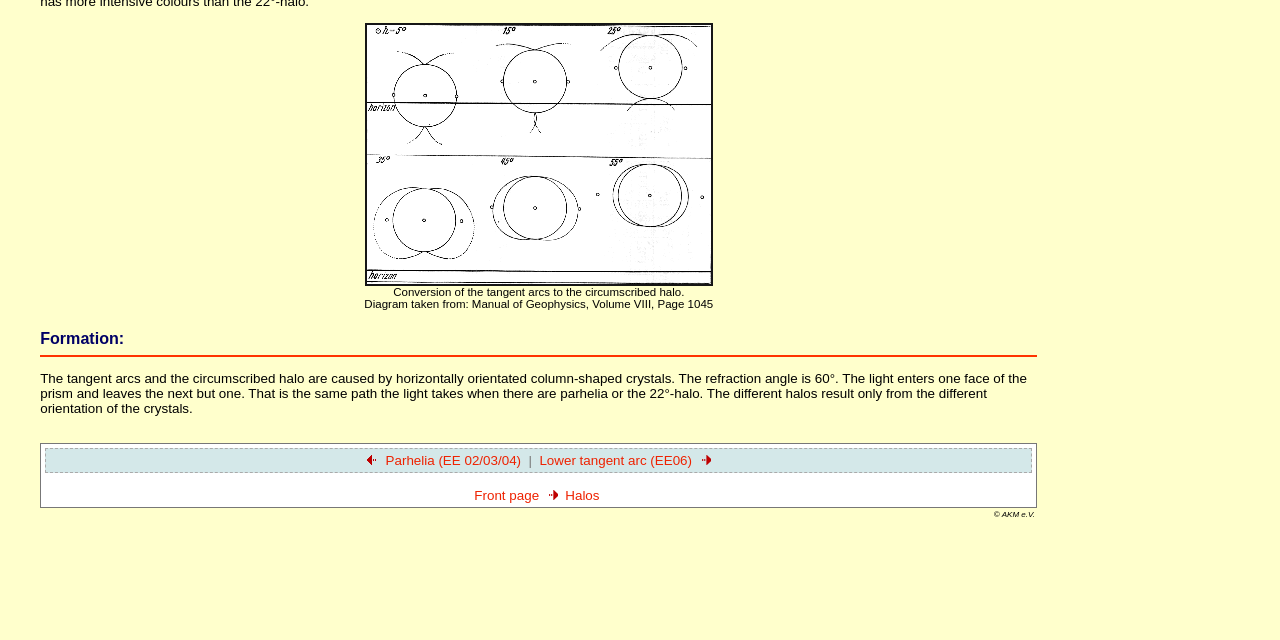Please determine the bounding box coordinates for the element with the description: "Halos".

[0.442, 0.762, 0.468, 0.785]